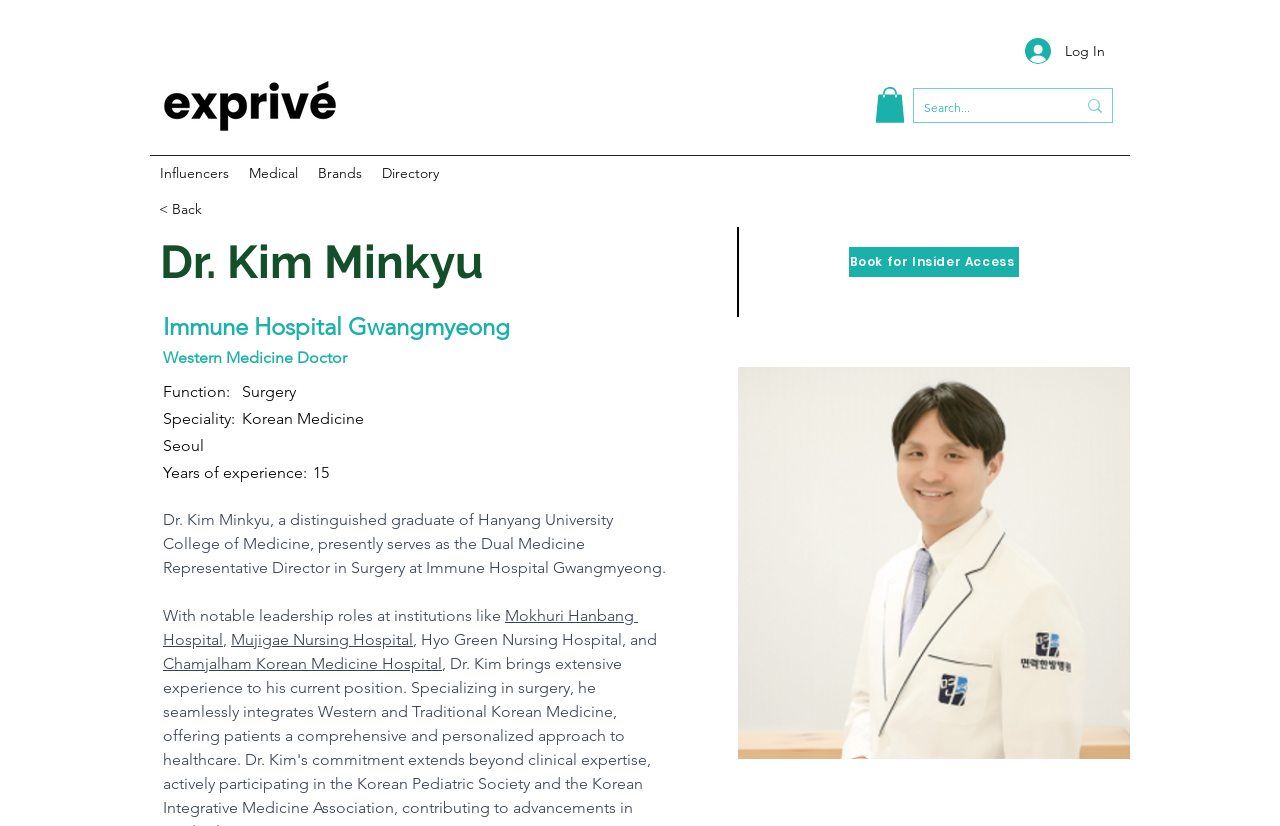Give the bounding box coordinates for the element described as: "Directory".

[0.291, 0.187, 0.351, 0.231]